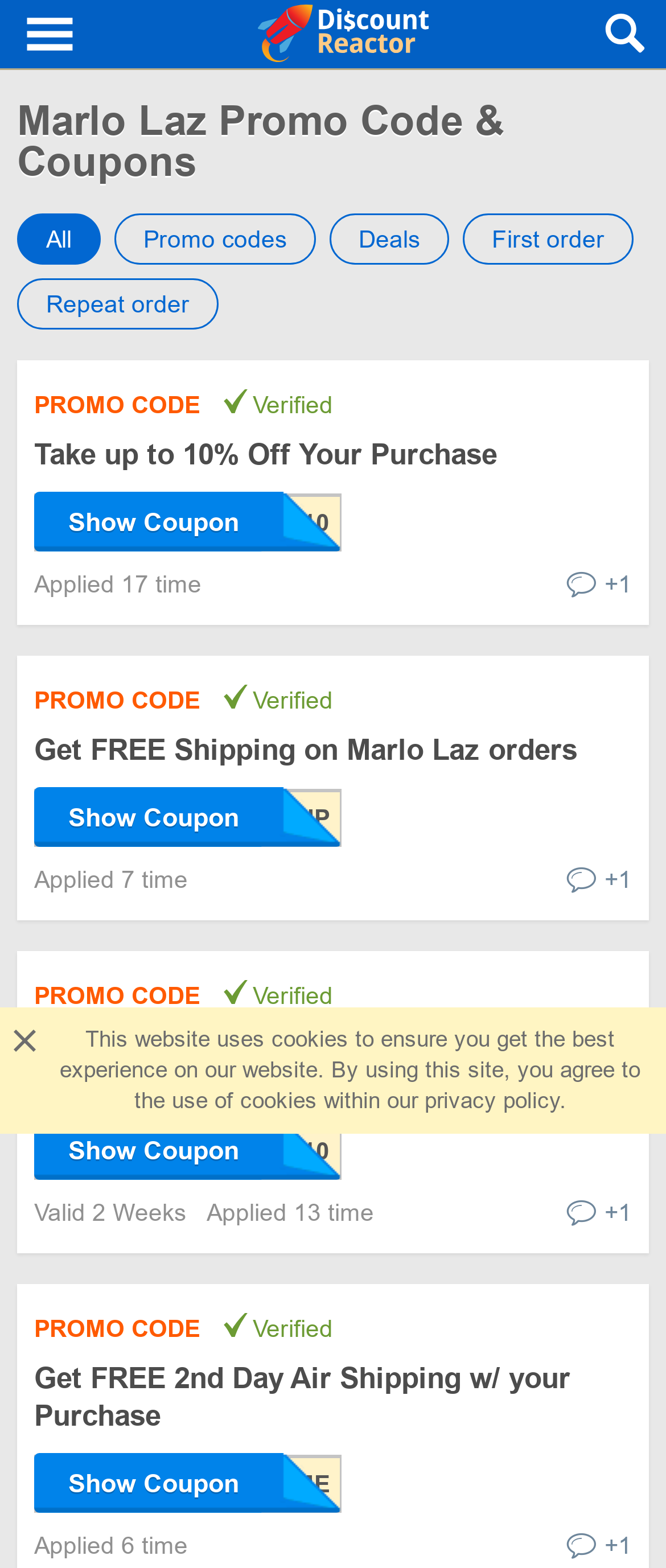Could you find the bounding box coordinates of the clickable area to complete this instruction: "Click on 'Get FREE Shipping on Marlo Laz orders'"?

[0.051, 0.468, 0.867, 0.489]